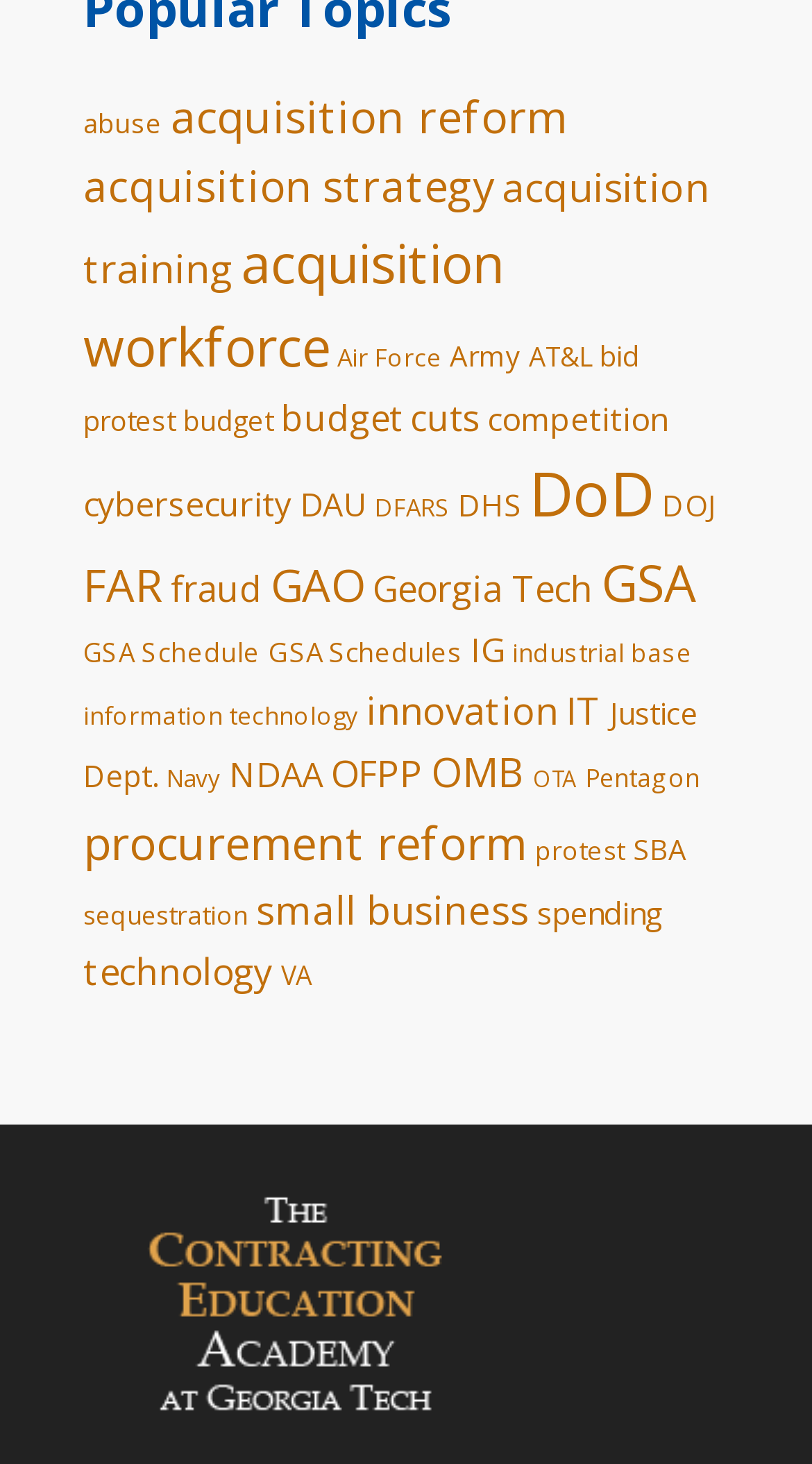Give a one-word or short phrase answer to the question: 
What is the topic of the link with the most items?

DoD